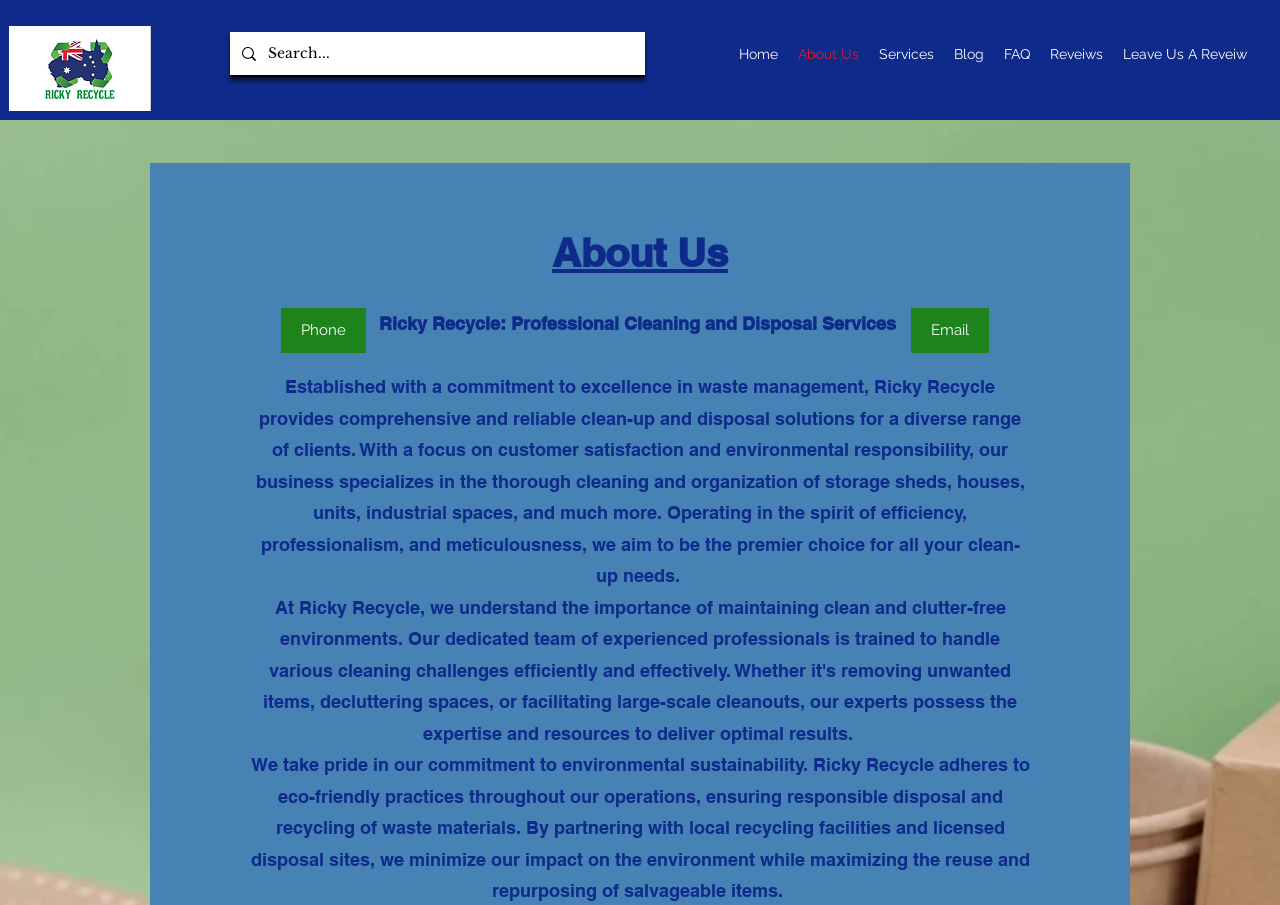Pinpoint the bounding box coordinates of the clickable area needed to execute the instruction: "Call the phone number". The coordinates should be specified as four float numbers between 0 and 1, i.e., [left, top, right, bottom].

[0.22, 0.34, 0.286, 0.39]